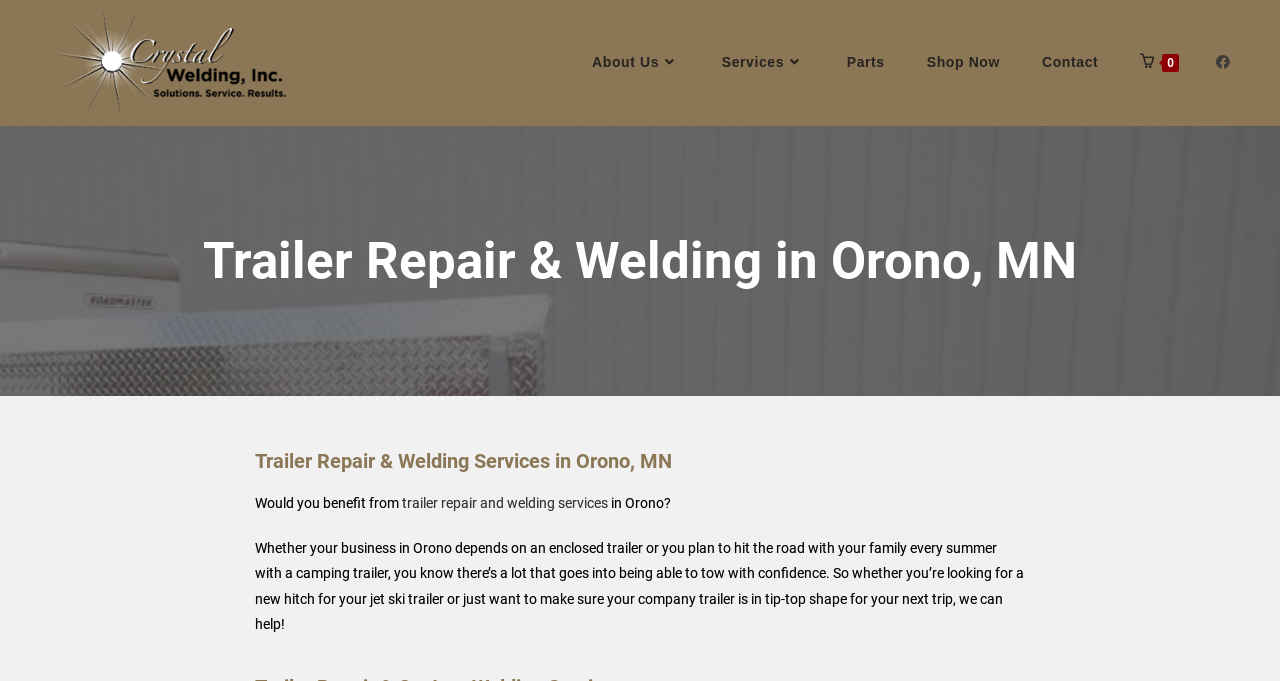Given the description "trailer repair and welding services", provide the bounding box coordinates of the corresponding UI element.

[0.314, 0.727, 0.475, 0.75]